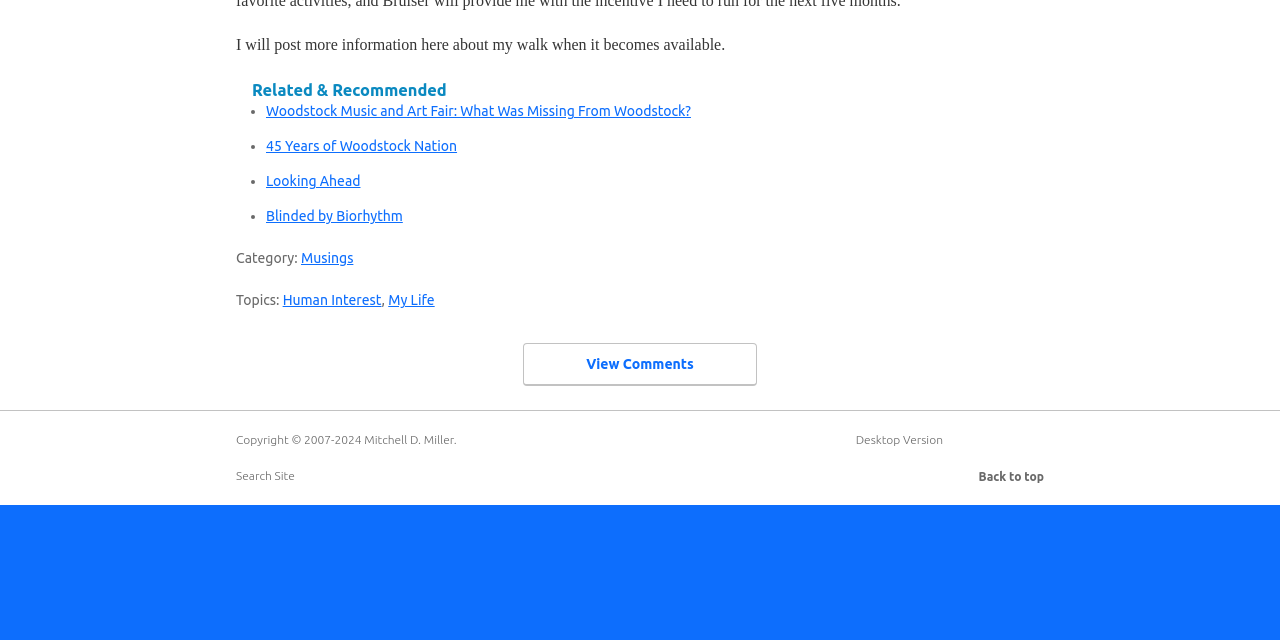Locate the bounding box of the UI element based on this description: "My Life". Provide four float numbers between 0 and 1 as [left, top, right, bottom].

[0.303, 0.457, 0.34, 0.482]